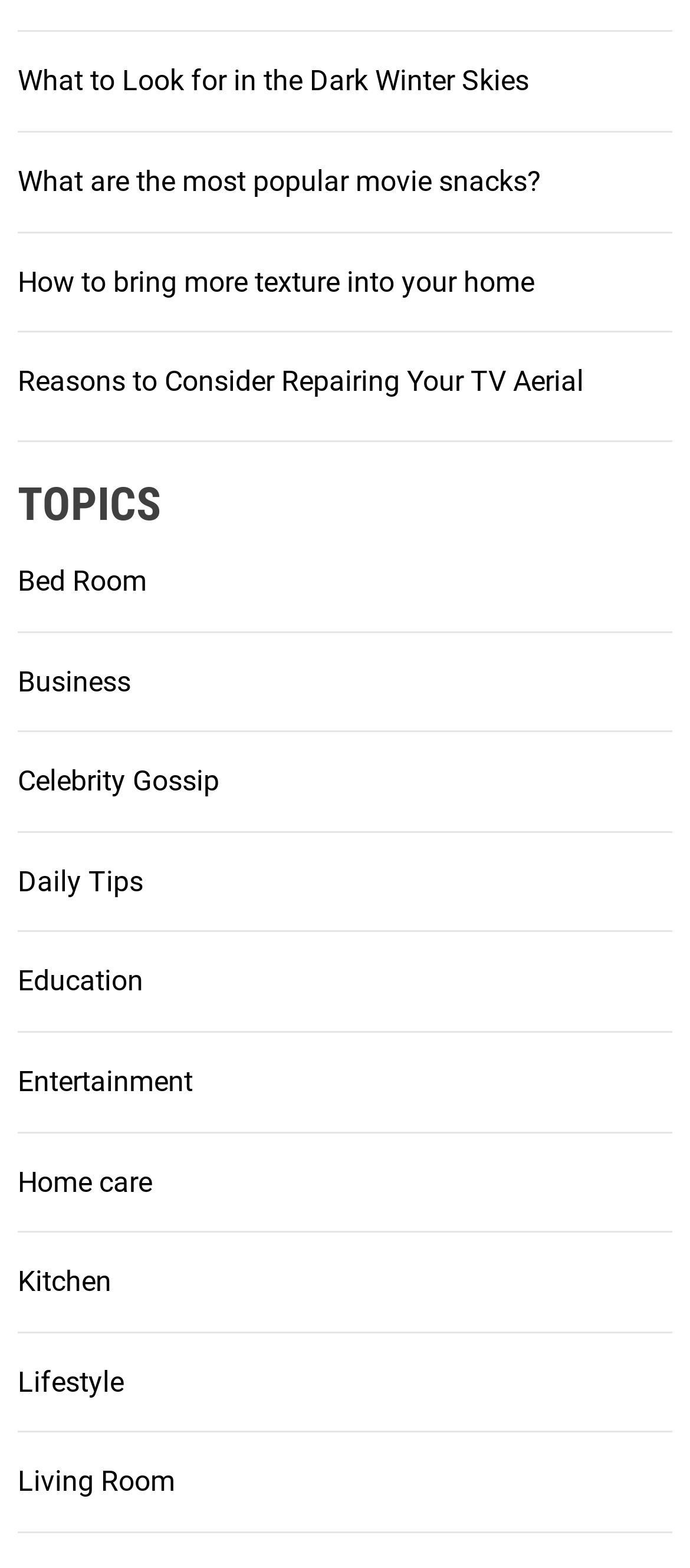Respond with a single word or phrase to the following question: Is there a 'Celebrity Gossip' topic?

Yes